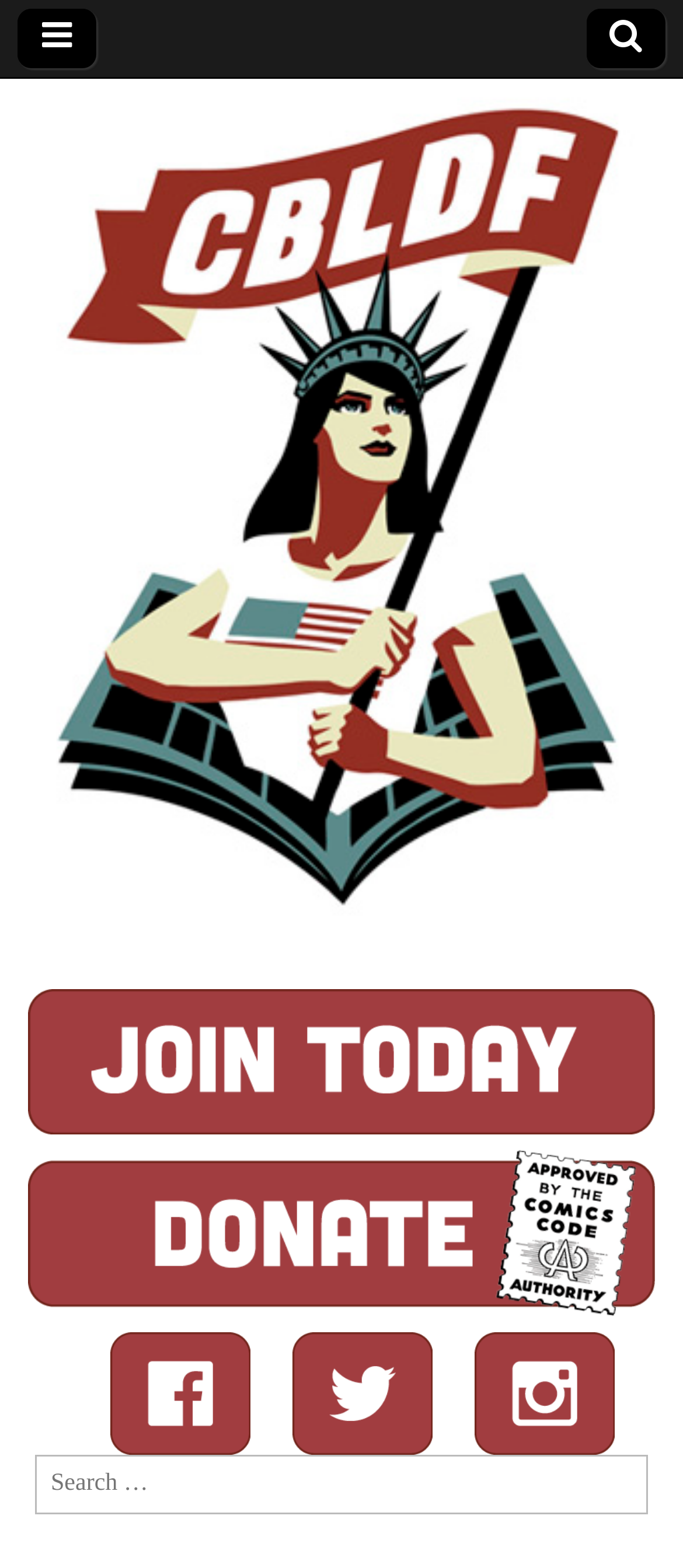Offer a detailed explanation of the webpage layout and contents.

The webpage is about Musa Kart and his colleagues remaining jailed until their trial, as stated in the title. At the top left corner, there is a small icon represented by '\uf0c9', and at the top right corner, there is another icon represented by '\uf002'. Below these icons, there is a link to the "Comic Book Legal Defense Fund" in the top center of the page.

The main content of the page is divided into two sections. On the left side, there is a column with a logo of the "Comic Book Legal Defense Fund" at the top, followed by three social media links, each represented by an image. Below these links, there are three more images, possibly representing other social media platforms or icons.

On the right side of the page, there is a search bar with a label "Search for:" and a search box. The search bar is located at the bottom right corner of the page.

There are no visible news articles or text on the page, but the title suggests that the page may be related to news or updates about Musa Kart and his colleagues.